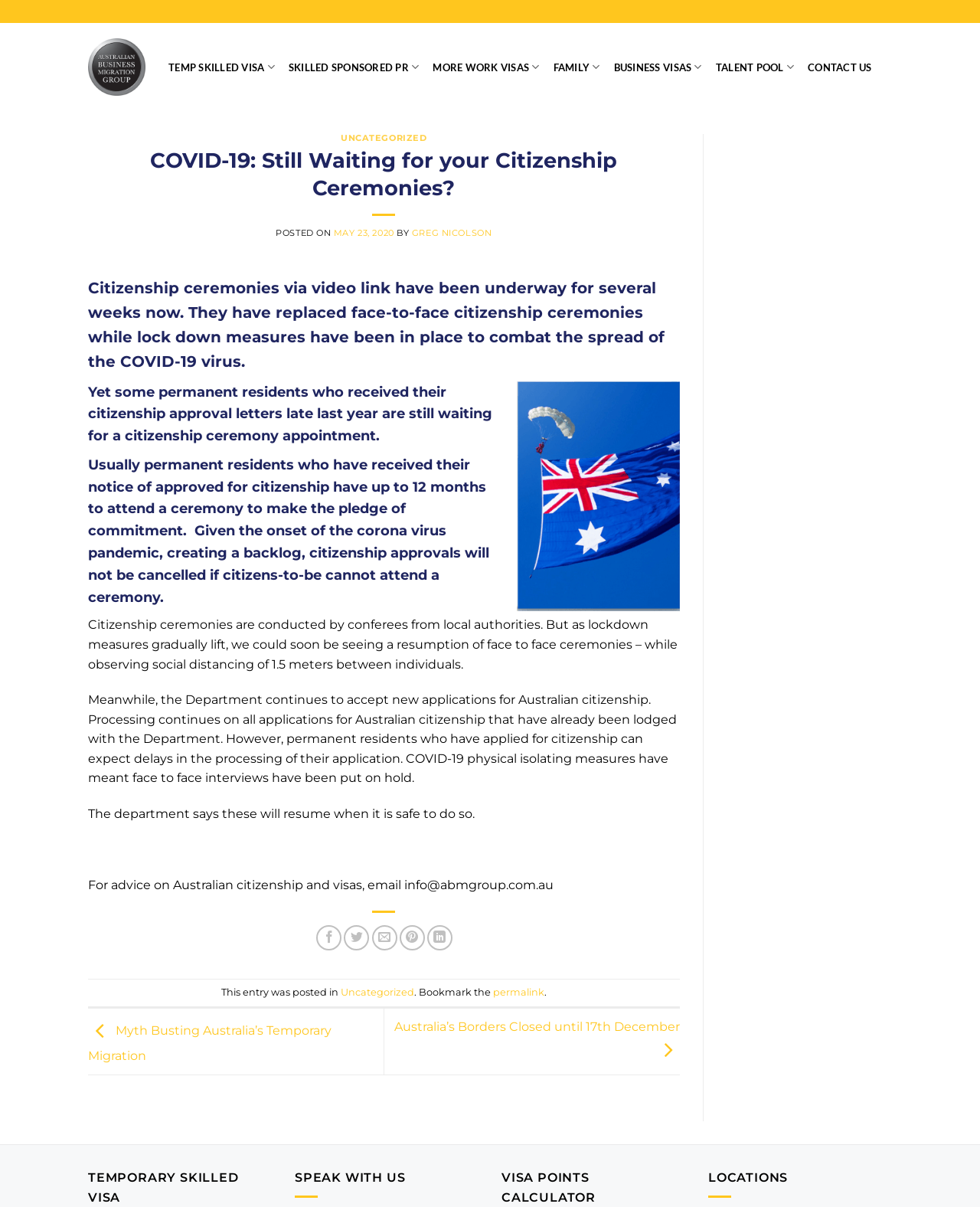What can permanent residents who have applied for citizenship expect?
Provide a concise answer using a single word or phrase based on the image.

Delays in processing